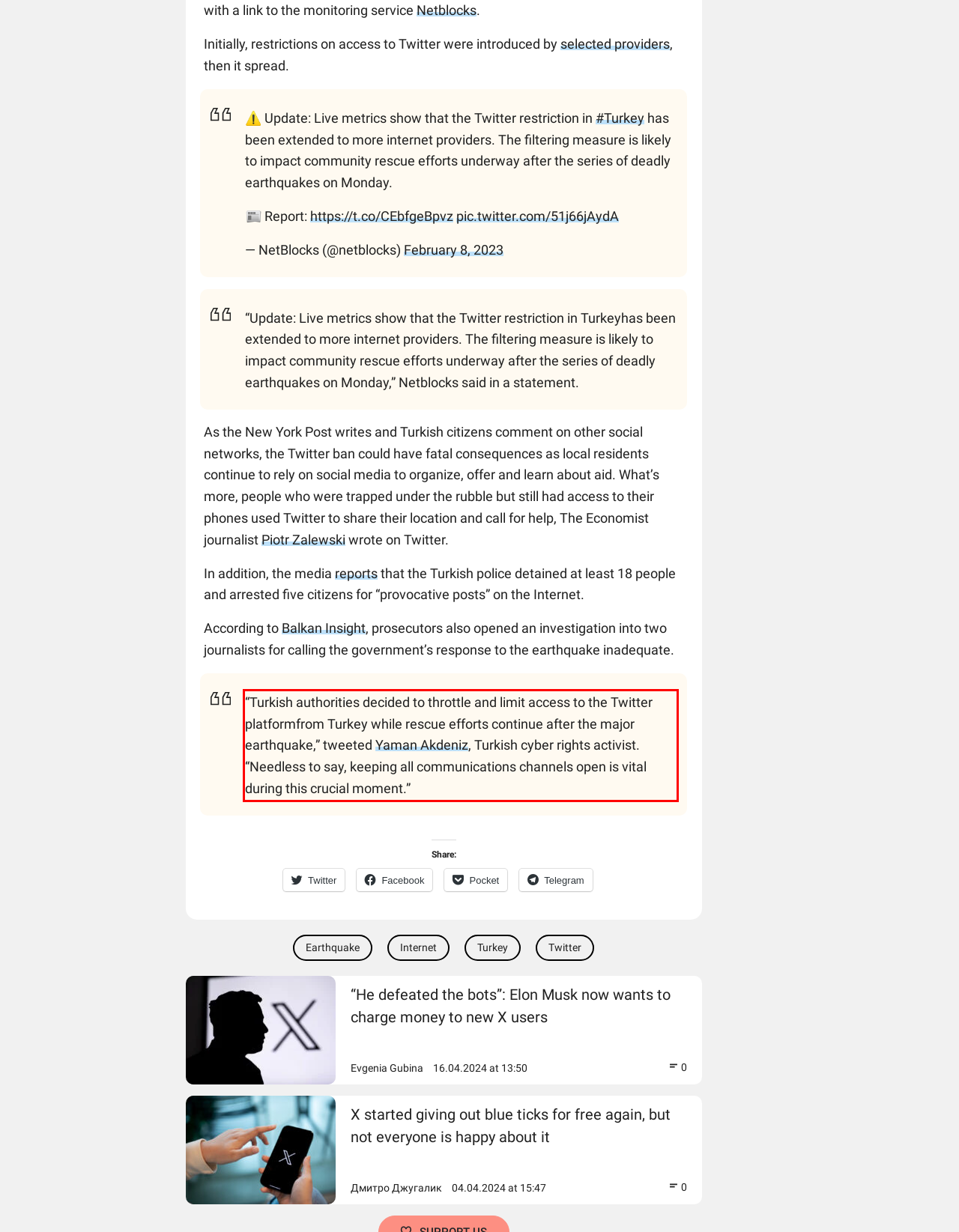Given a screenshot of a webpage, identify the red bounding box and perform OCR to recognize the text within that box.

“Turkish authorities decided to throttle and limit access to the Twitter platformfrom Turkey while rescue efforts continue after the major earthquake,” tweeted Yaman Akdeniz, Turkish cyber rights activist. “Needless to say, keeping all communications channels open is vital during this crucial moment.”